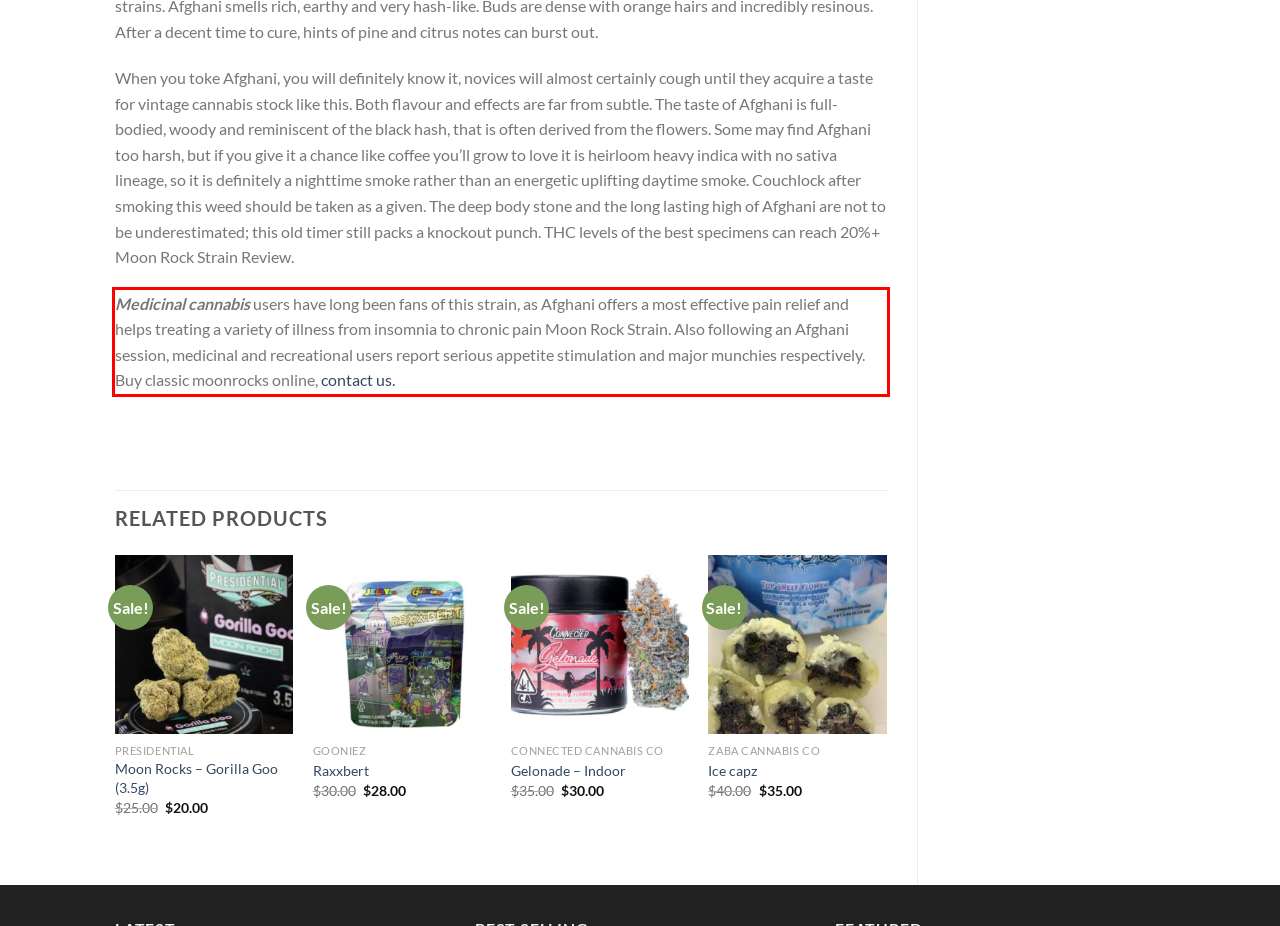Please examine the webpage screenshot containing a red bounding box and use OCR to recognize and output the text inside the red bounding box.

Medicinal cannabis users have long been fans of this strain, as Afghani offers a most effective pain relief and helps treating a variety of illness from insomnia to chronic pain Moon Rock Strain. Also following an Afghani session, medicinal and recreational users report serious appetite stimulation and major munchies respectively. Buy classic moonrocks online, contact us.